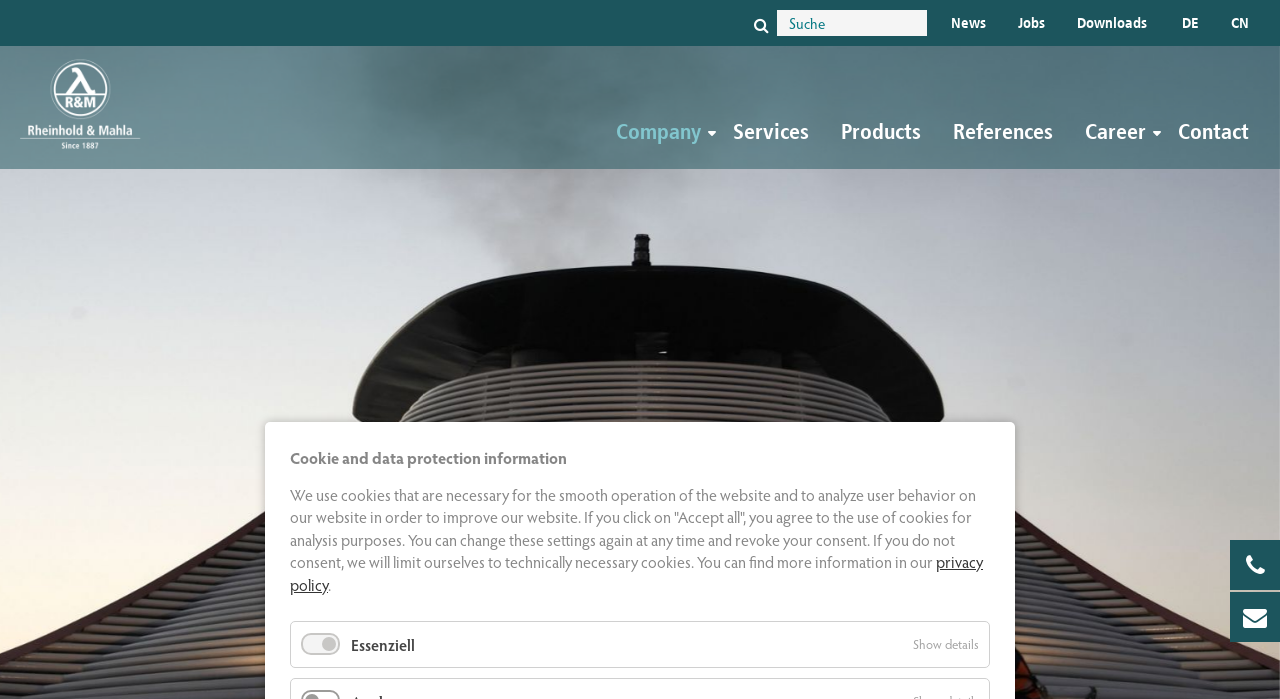Please specify the bounding box coordinates of the clickable region necessary for completing the following instruction: "Click the company link". The coordinates must consist of four float numbers between 0 and 1, i.e., [left, top, right, bottom].

[0.469, 0.169, 0.56, 0.236]